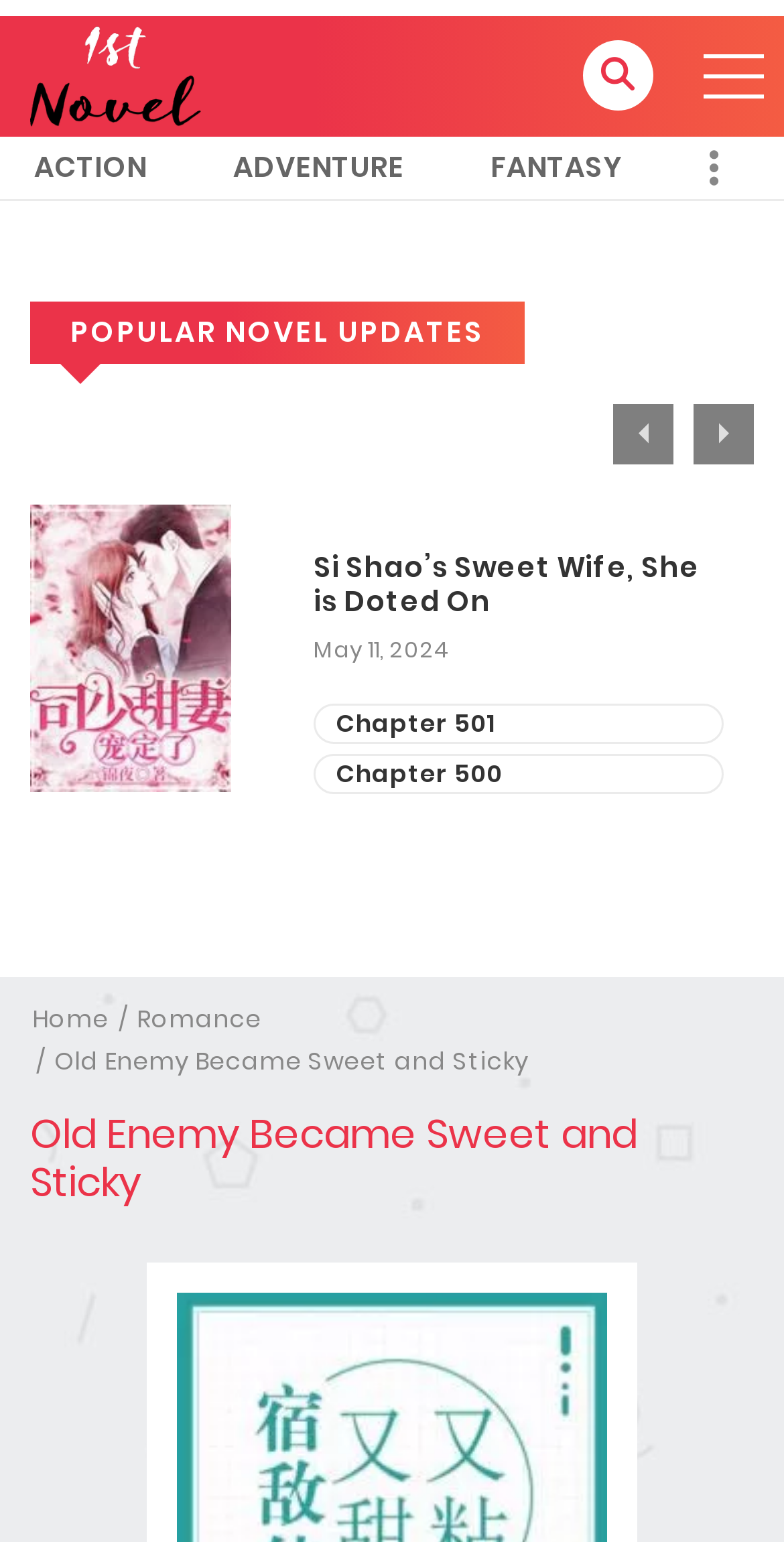Please indicate the bounding box coordinates of the element's region to be clicked to achieve the instruction: "Read trending and latest novels online". Provide the coordinates as four float numbers between 0 and 1, i.e., [left, top, right, bottom].

[0.038, 0.035, 0.256, 0.061]